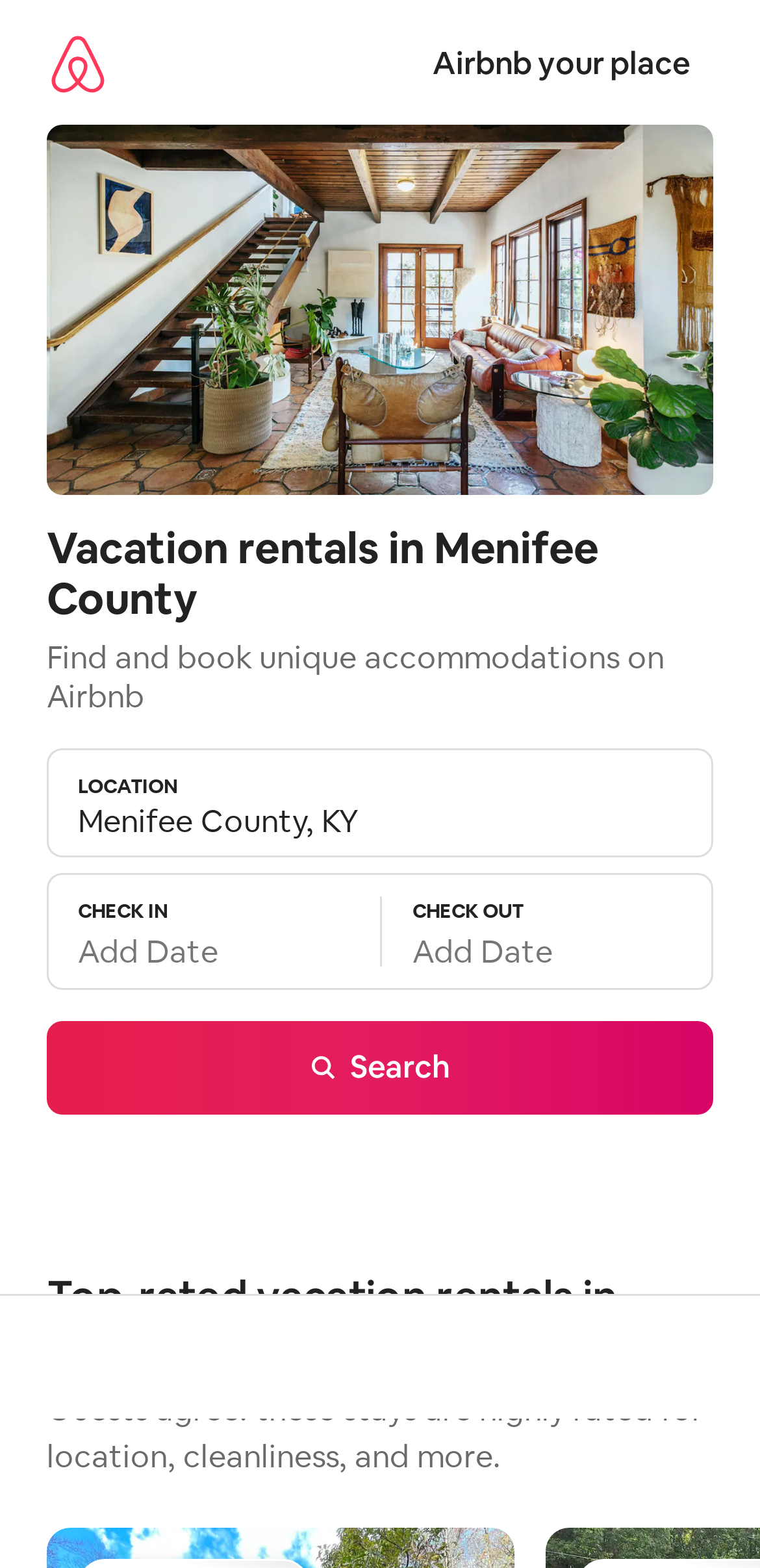Please determine the headline of the webpage and provide its content.

Vacation rentals in Menifee County